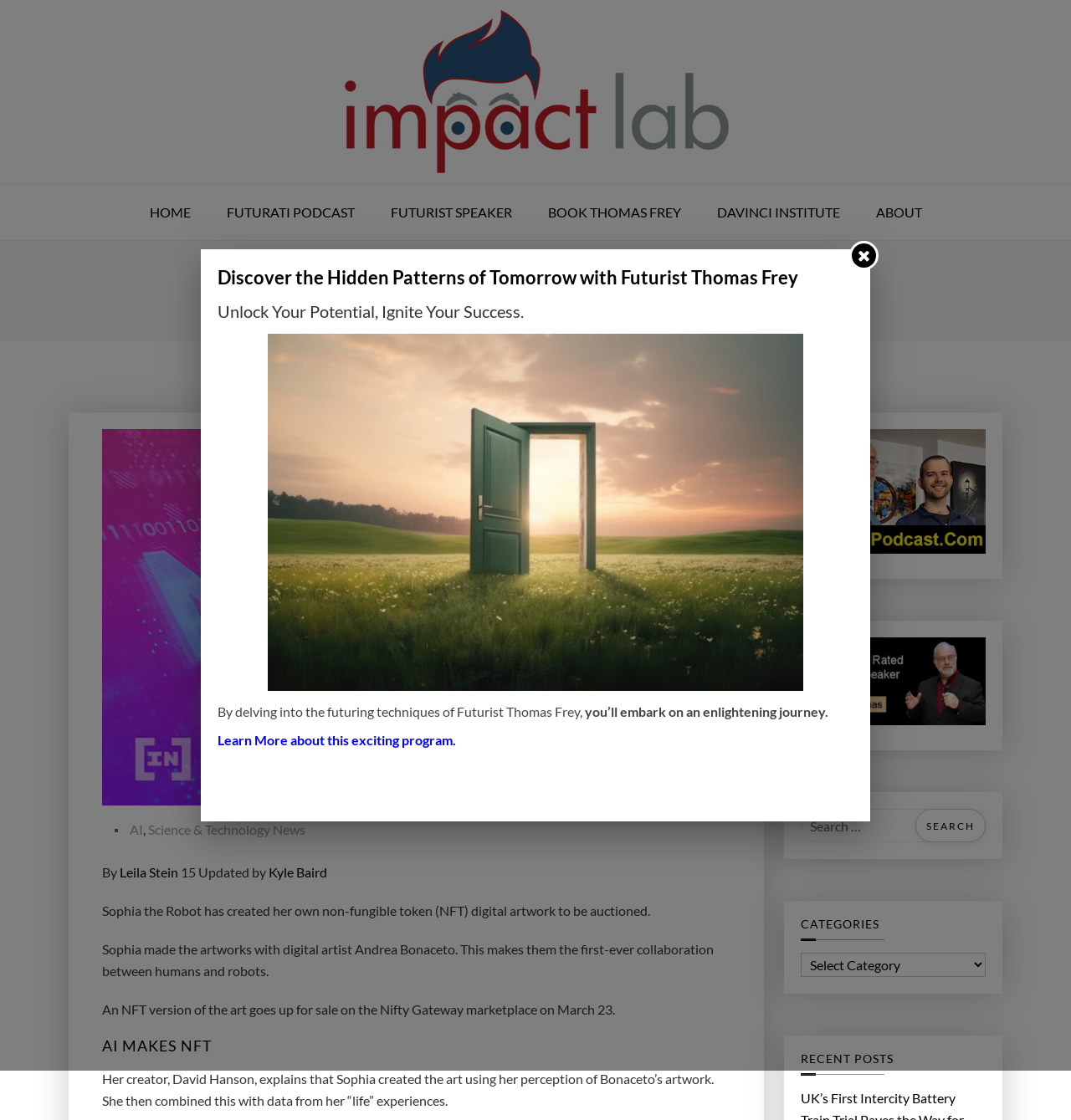What is the name of the podcast mentioned on the webpage?
Provide a short answer using one word or a brief phrase based on the image.

Futurati Podcast